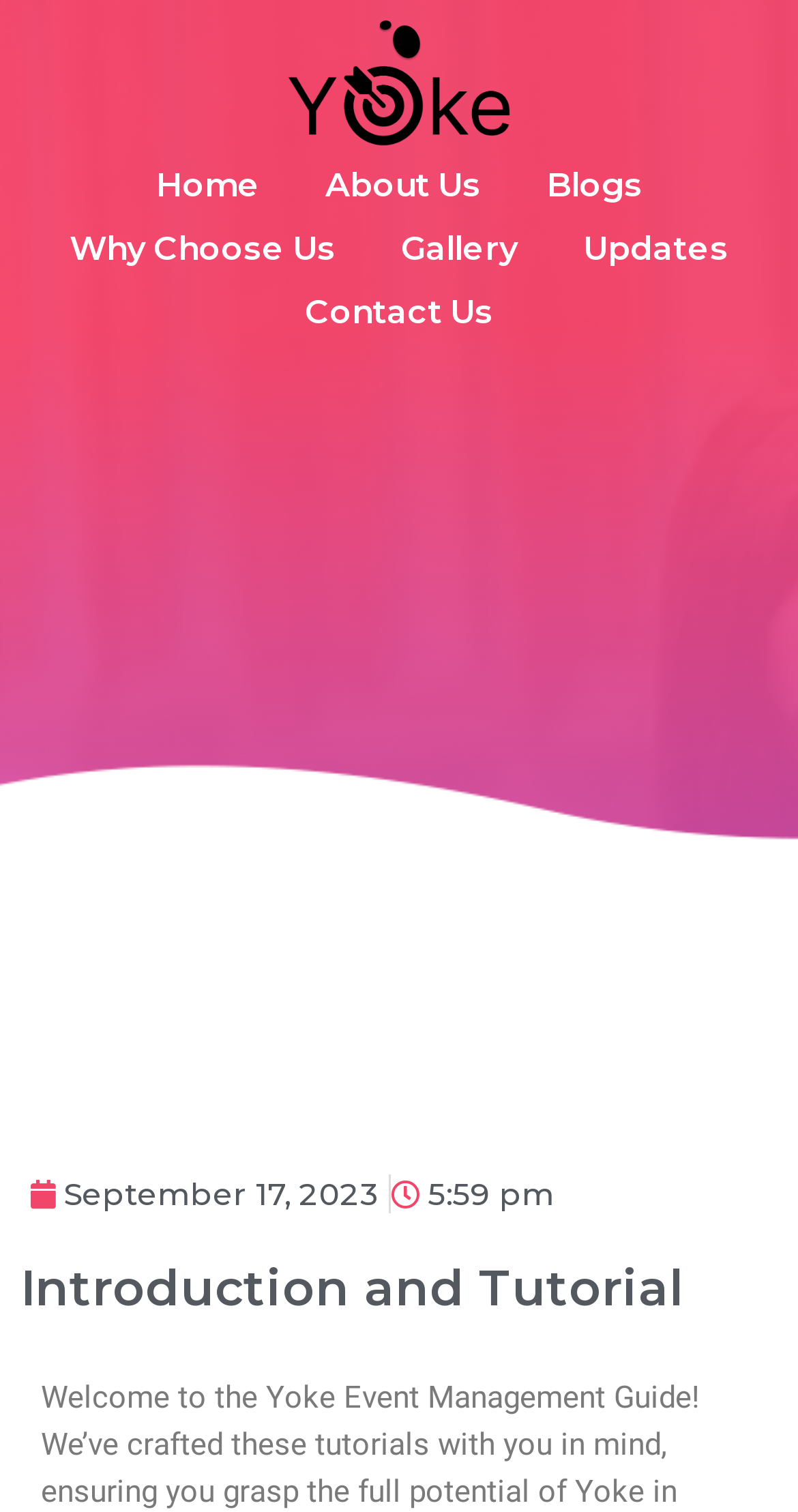What is the date displayed on the webpage?
Please analyze the image and answer the question with as much detail as possible.

I found a link element with OCR text 'September 17, 2023' and bounding box coordinates [0.026, 0.777, 0.487, 0.802]. This suggests that the date displayed on the webpage is September 17, 2023.